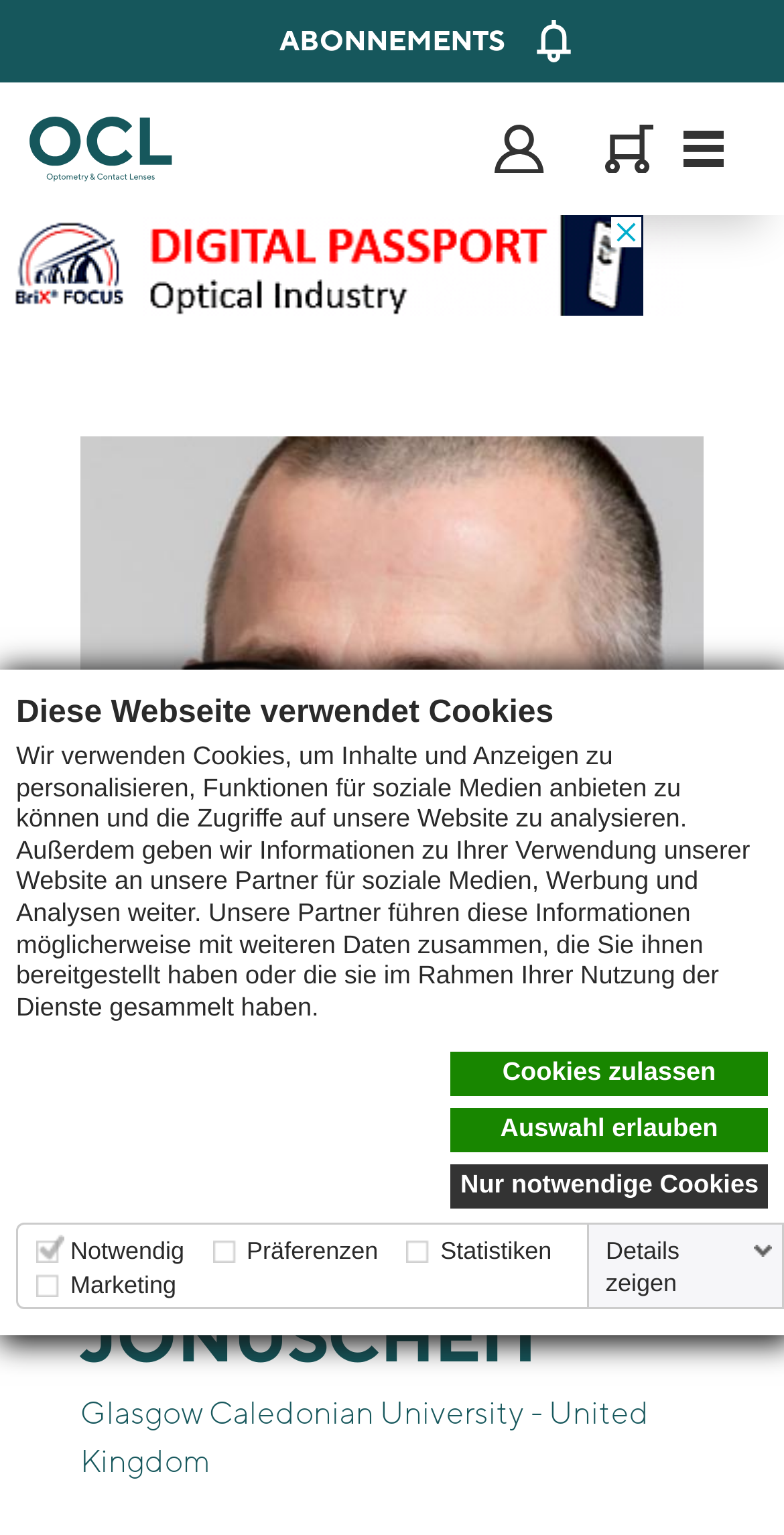What is the language of the website?
Refer to the image and provide a one-word or short phrase answer.

German